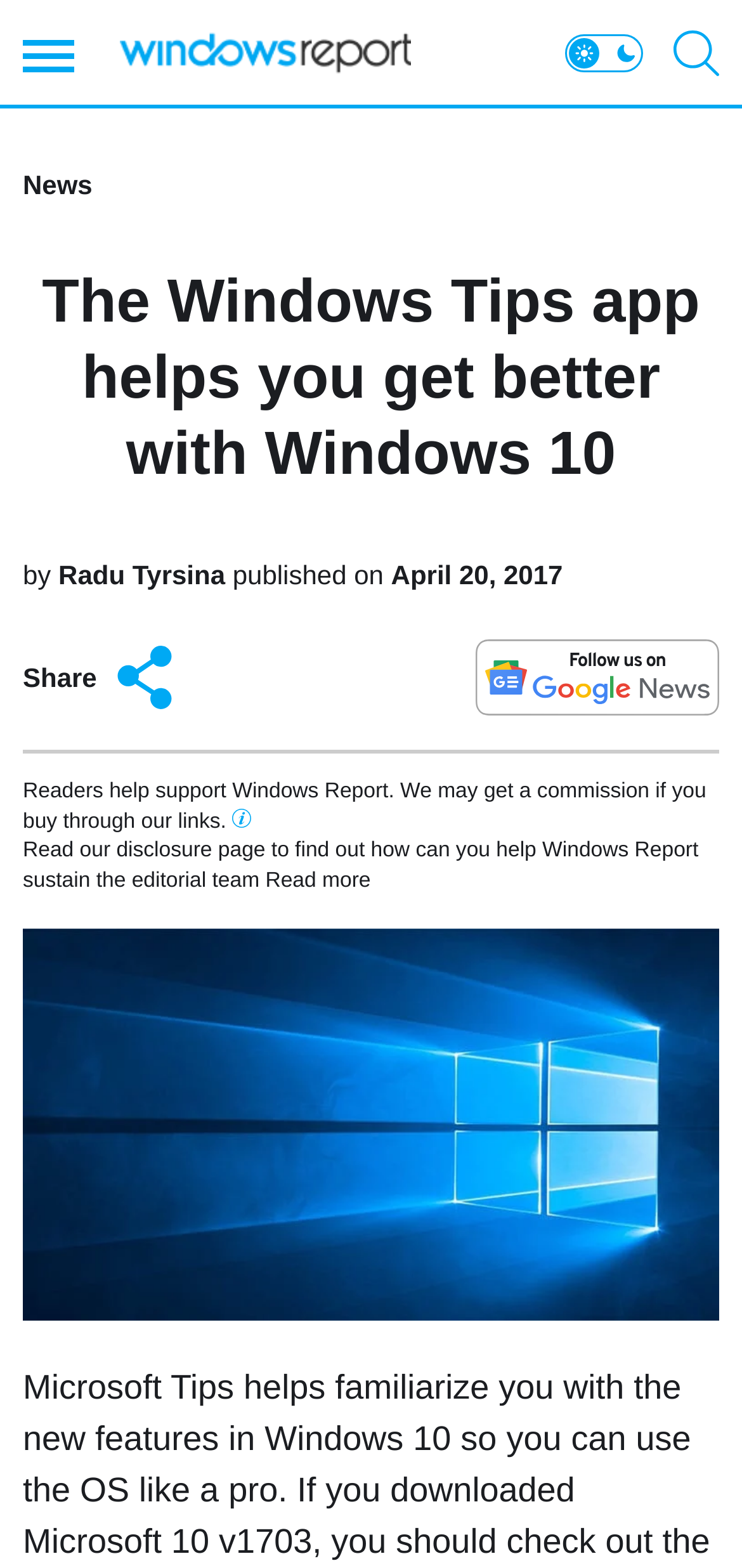Please extract the primary headline from the webpage.

The Windows Tips app helps you get better with Windows 10